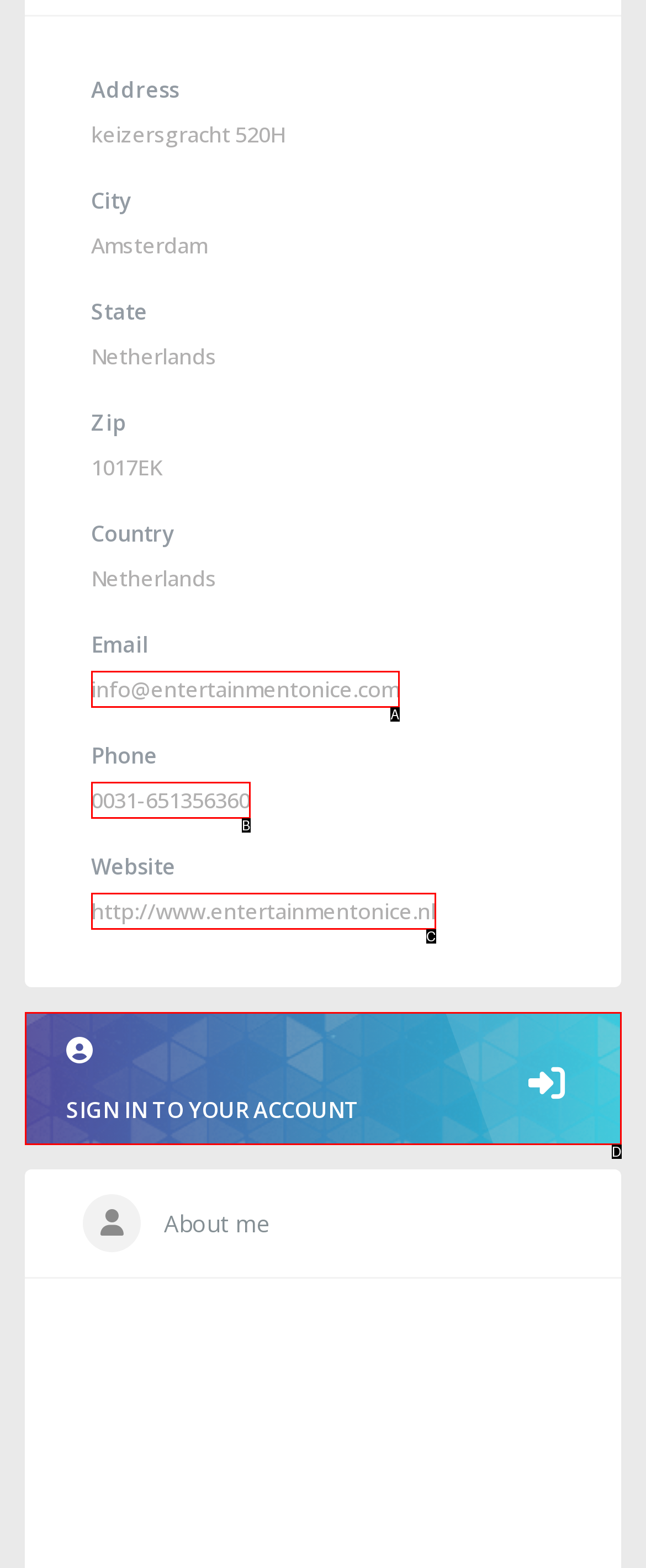Based on the element described as: Search
Find and respond with the letter of the correct UI element.

None